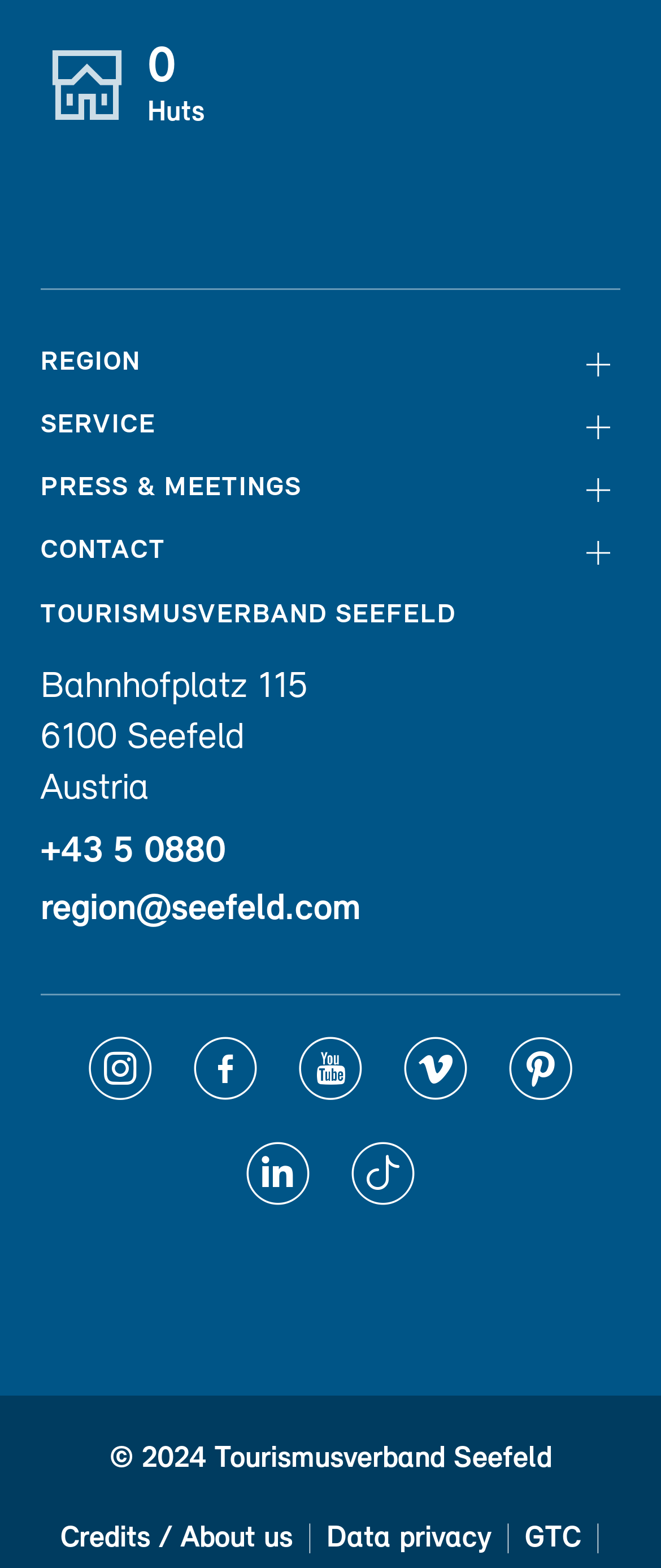Find and indicate the bounding box coordinates of the region you should select to follow the given instruction: "Call +43 5 0880".

[0.062, 0.525, 0.341, 0.562]